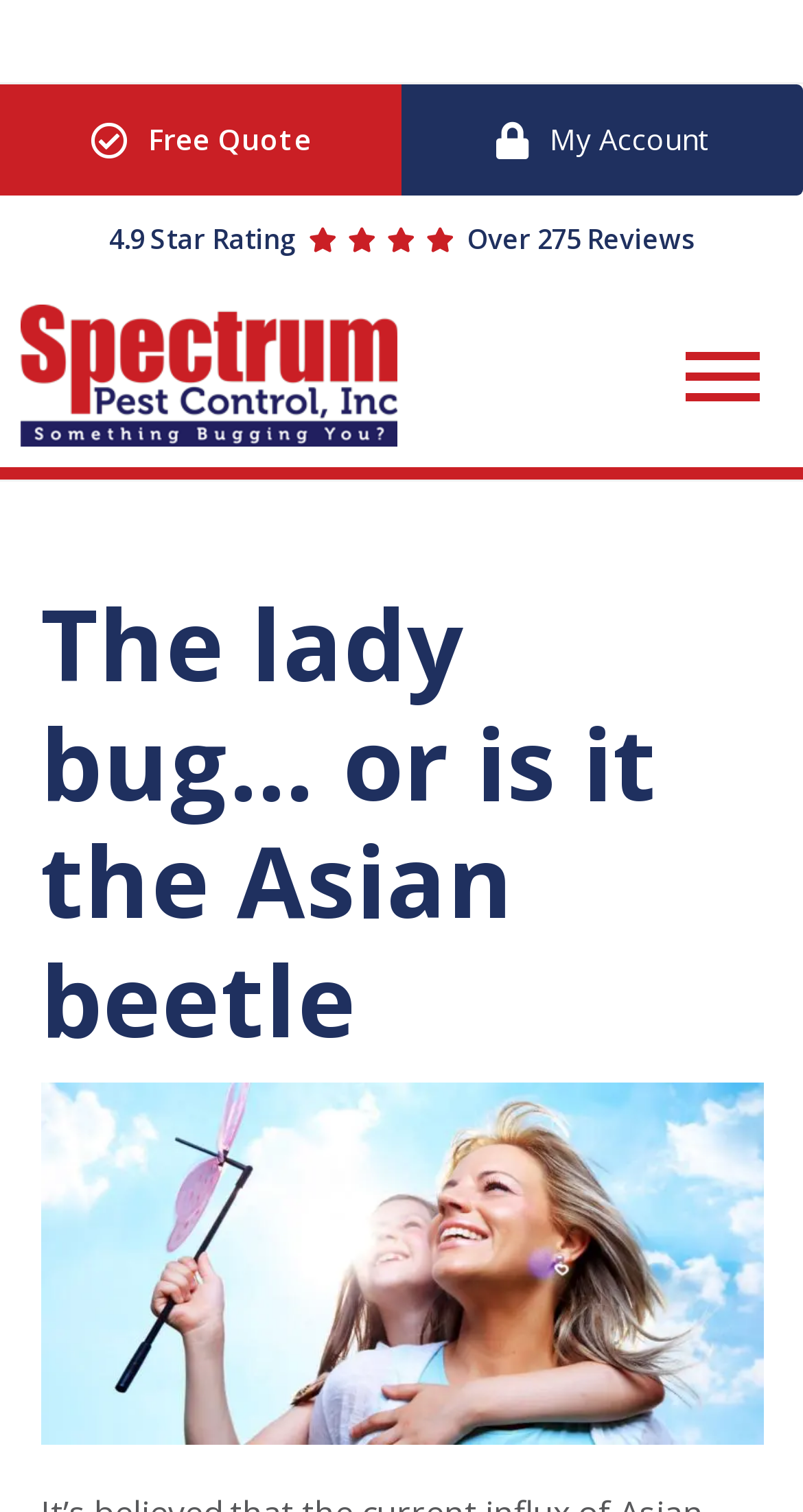Predict the bounding box coordinates of the UI element that matches this description: "My Account". The coordinates should be in the format [left, top, right, bottom] with each value between 0 and 1.

[0.5, 0.056, 1.0, 0.129]